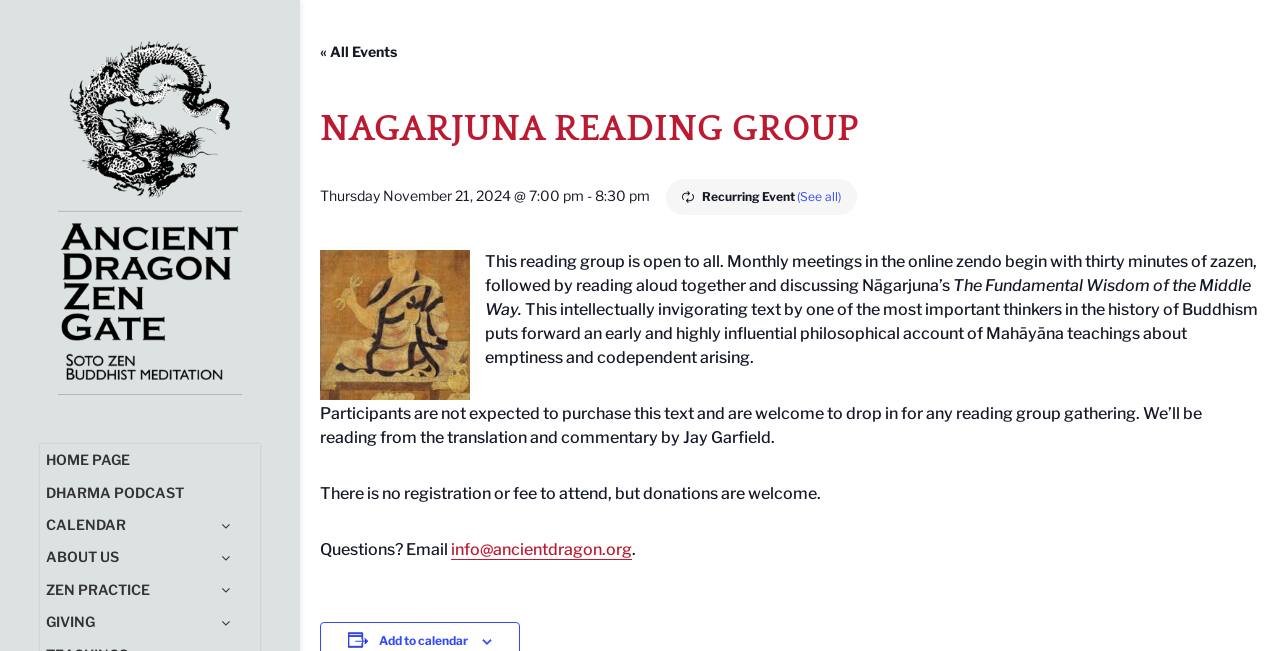Can you find the bounding box coordinates of the area I should click to execute the following instruction: "View the calendar"?

[0.036, 0.793, 0.098, 0.819]